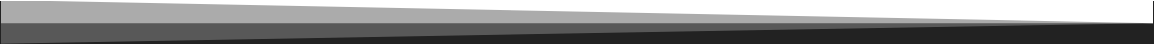What is the focus of the webpage's content?
Using the picture, provide a one-word or short phrase answer.

Bowling equipment